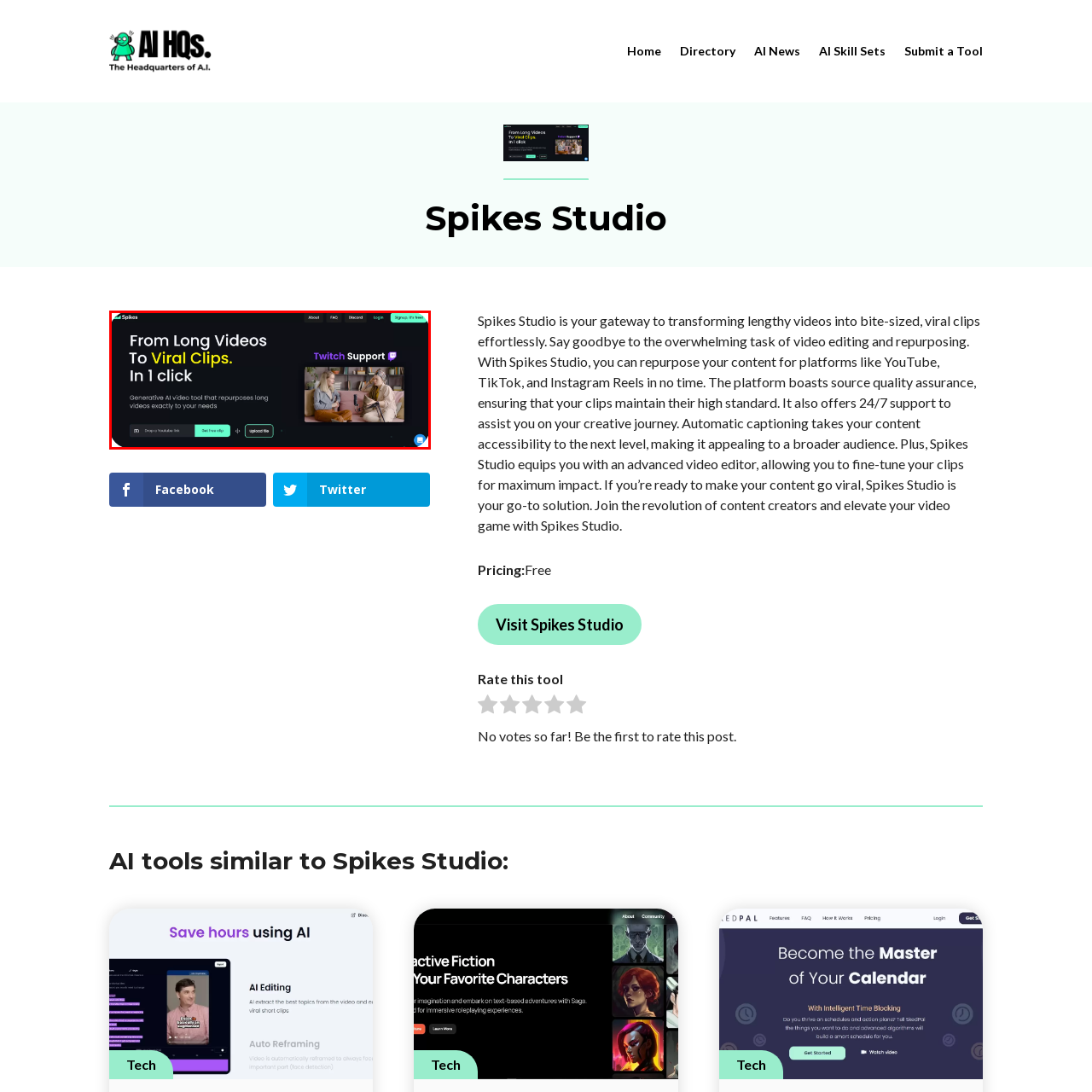What is the color of the background?
Consider the details within the red bounding box and provide a thorough answer to the question.

The background is dark, which creates contrast with the vibrant text and images, enhancing the visual appeal of the interface.